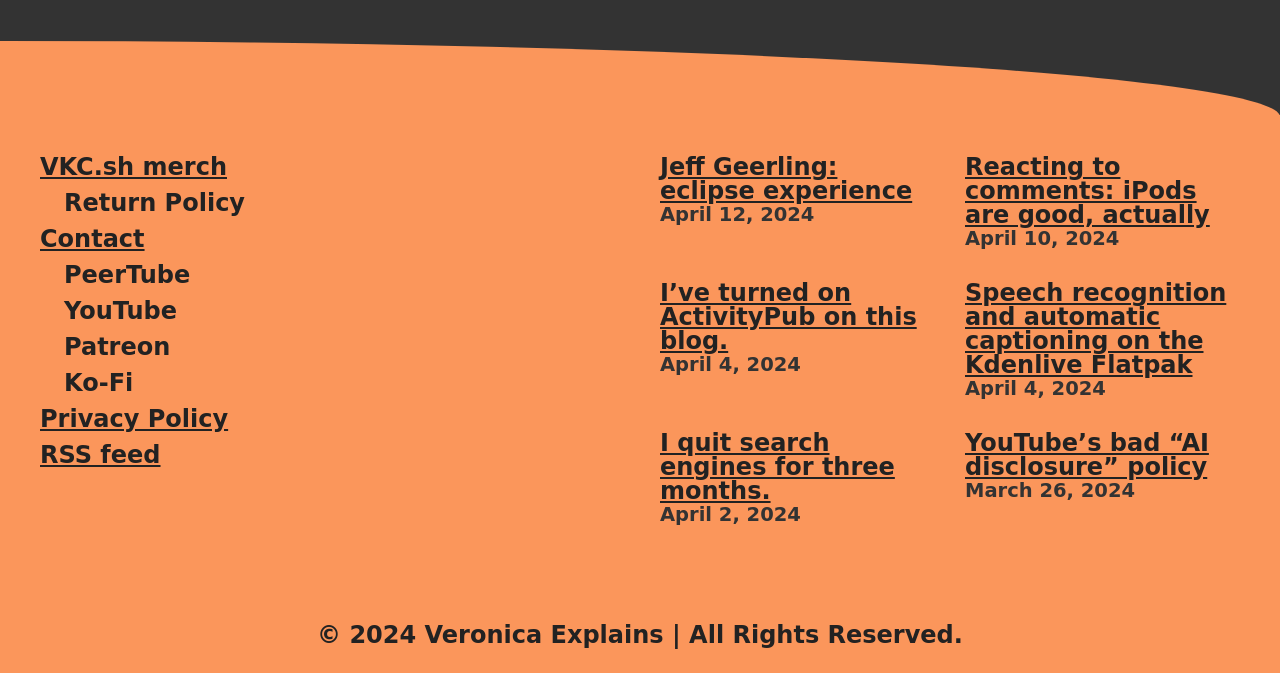How many social media links are there?
Please use the visual content to give a single word or phrase answer.

4